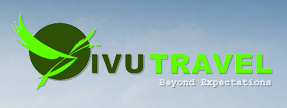Elaborate on all the elements present in the image.

The image features the logo of Vivutravel, a travel agency specializing in trips to Vietnam. The logo showcases a vibrant green color palette, symbolizing freshness and adventure, aligned with the agency's focus on exploring exotic destinations. The logo is composed of a stylized representation of a bird in flight, possibly suggesting freedom and the thrill of travel. The agency's name, "Vivutravel," is prominently displayed in an engaging font, with the tagline "Beyond Expectations" underneath, hinting at the exceptional services and experiences they offer to travelers seeking to discover the beauty and culture of Vietnam. The background provides a light, airy feel, enhancing the overall sense of travel and exploration.